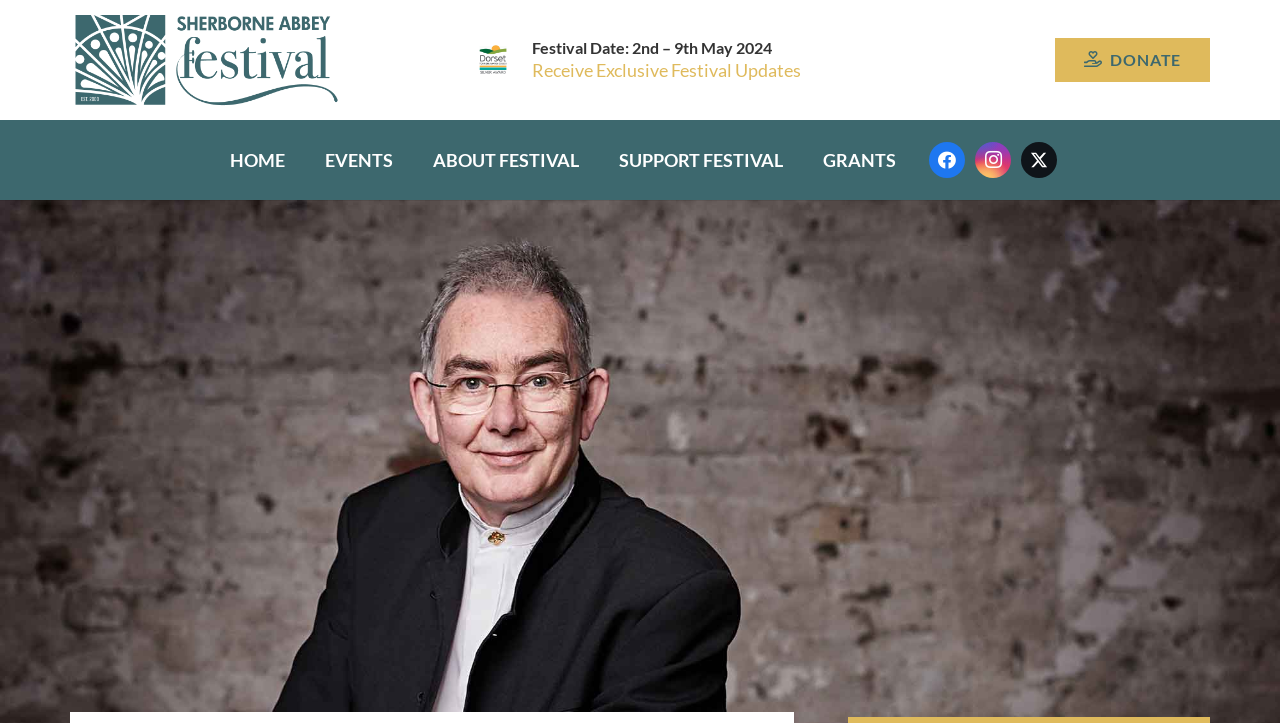What is the logo of the festival?
Analyze the image and provide a thorough answer to the question.

I found the logo by looking at the image element with the description 'Sherborne Abbey Festival logo' which is located at the bounding box coordinates [0.055, 0.014, 0.268, 0.152].